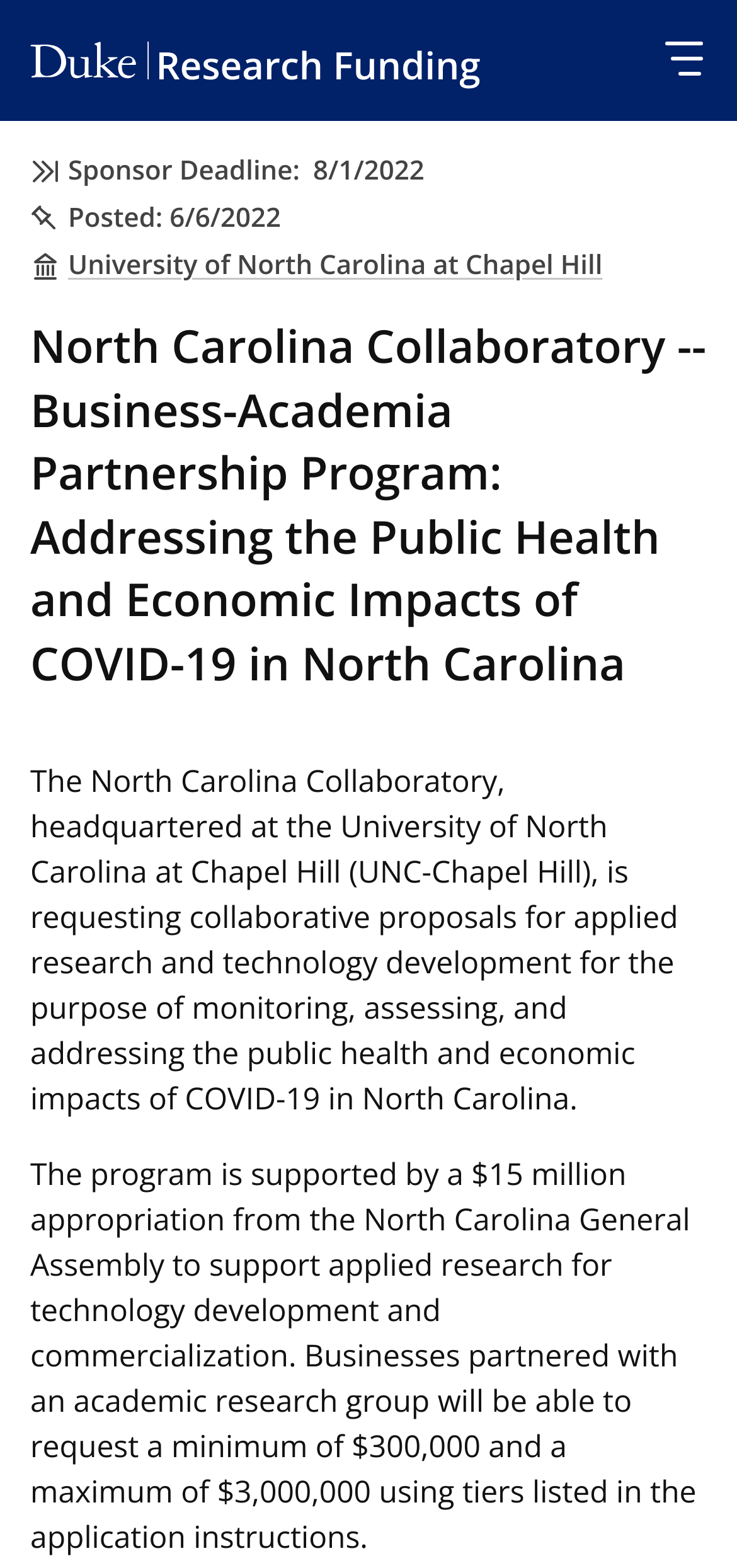Detail the features and information presented on the webpage.

The webpage is about the North Carolina Collaboratory's Business-Academia Partnership Program, which focuses on addressing the public health and economic impacts of COVID-19 in North Carolina. 

At the top left, there is a "Skip to main content" link. Next to it, there is a "Research Funding" link with an accompanying image. Below these elements, there is a main navigation section with links to "ABOUT", "CONTACT US", and "FIND OPPORTUNITIES". 

To the right of the navigation section, there is a "LOGIN" link. On the top right, there is a "Menu" button with an image. 

Below the navigation section, there is a section with a heading that repeats the title of the webpage. In this section, there are several pieces of information, including a sponsor deadline, a posted date, and a link to the University of North Carolina at Chapel Hill. 

The main content of the webpage is a paragraph describing the North Carolina Collaboratory's program, which is requesting collaborative proposals for applied research and technology development to address the public health and economic impacts of COVID-19 in North Carolina. 

Below this paragraph, there is another paragraph providing more details about the program, including the amount of funding available for businesses partnered with academic research groups.